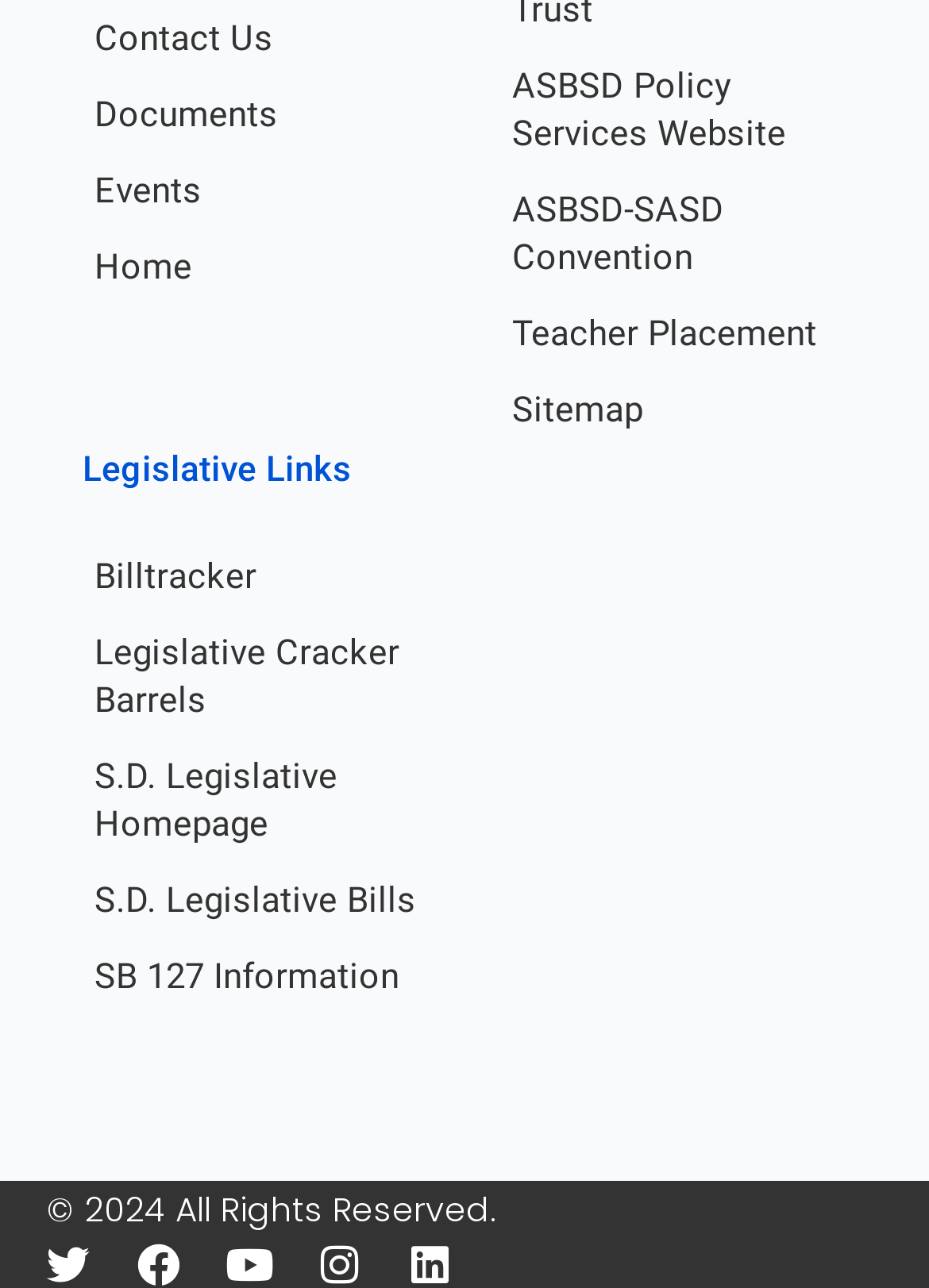Find the bounding box coordinates of the area to click in order to follow the instruction: "check twitter".

[0.05, 0.964, 0.096, 0.998]